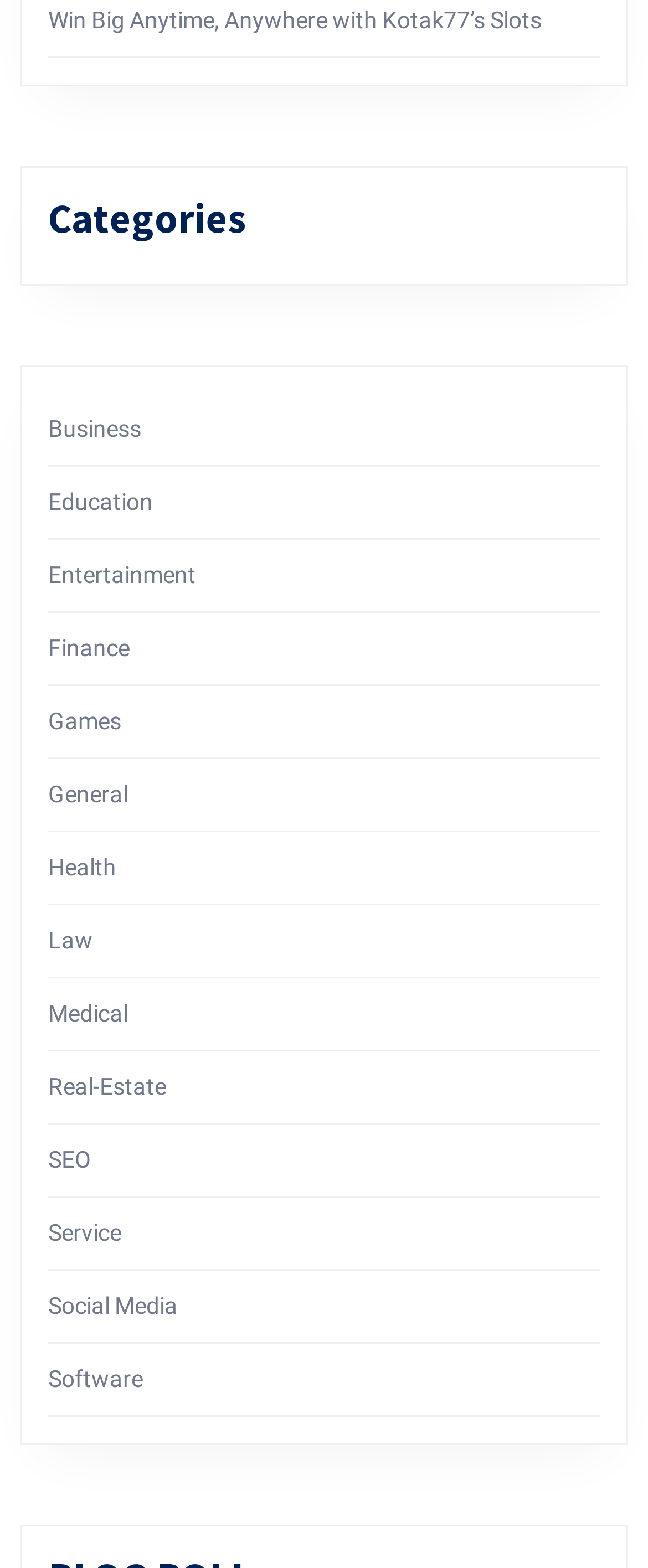How many links are under the 'Categories' heading?
Please answer the question with a single word or phrase, referencing the image.

17